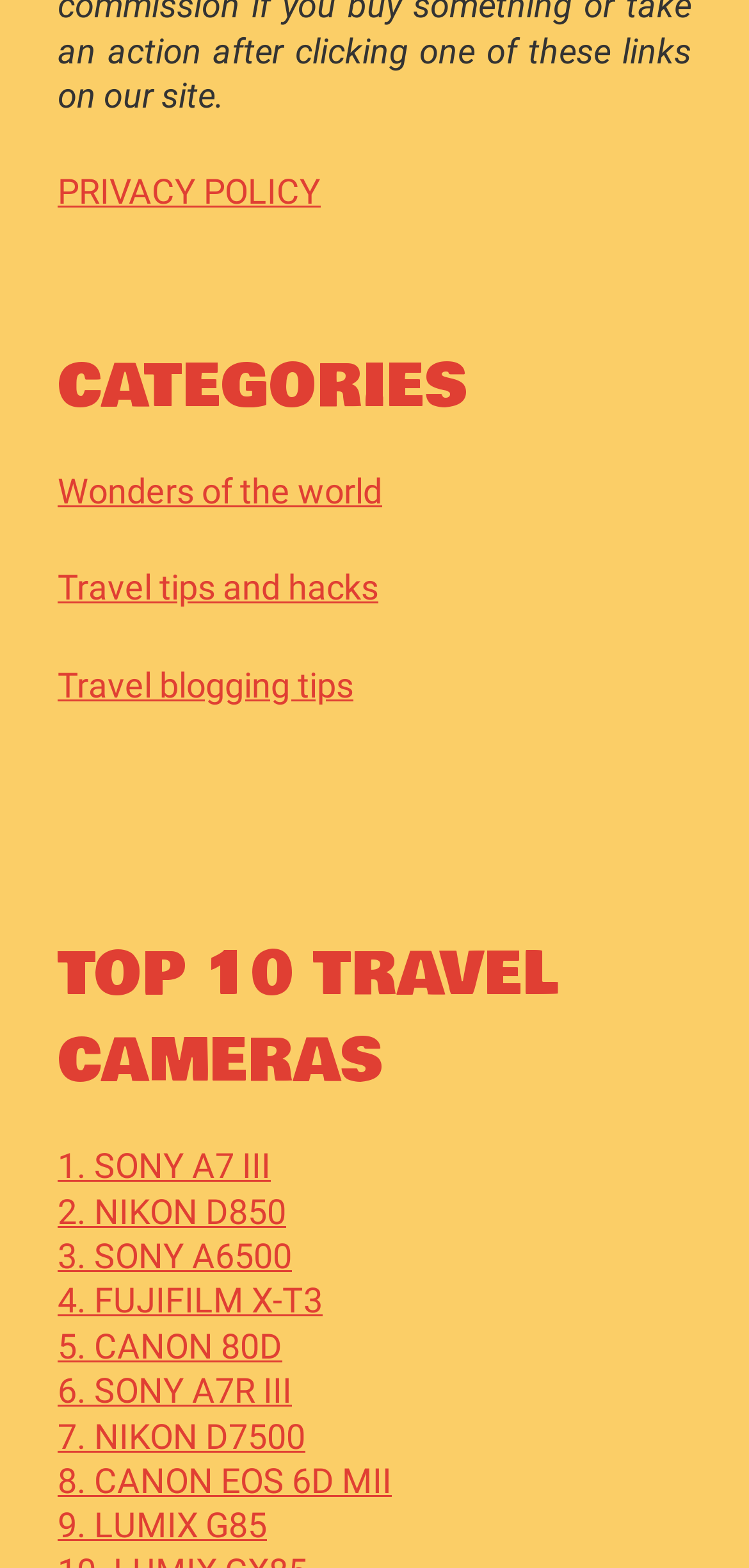Locate the bounding box coordinates of the area where you should click to accomplish the instruction: "Check out the top 10 travel cameras".

[0.077, 0.595, 0.923, 0.705]